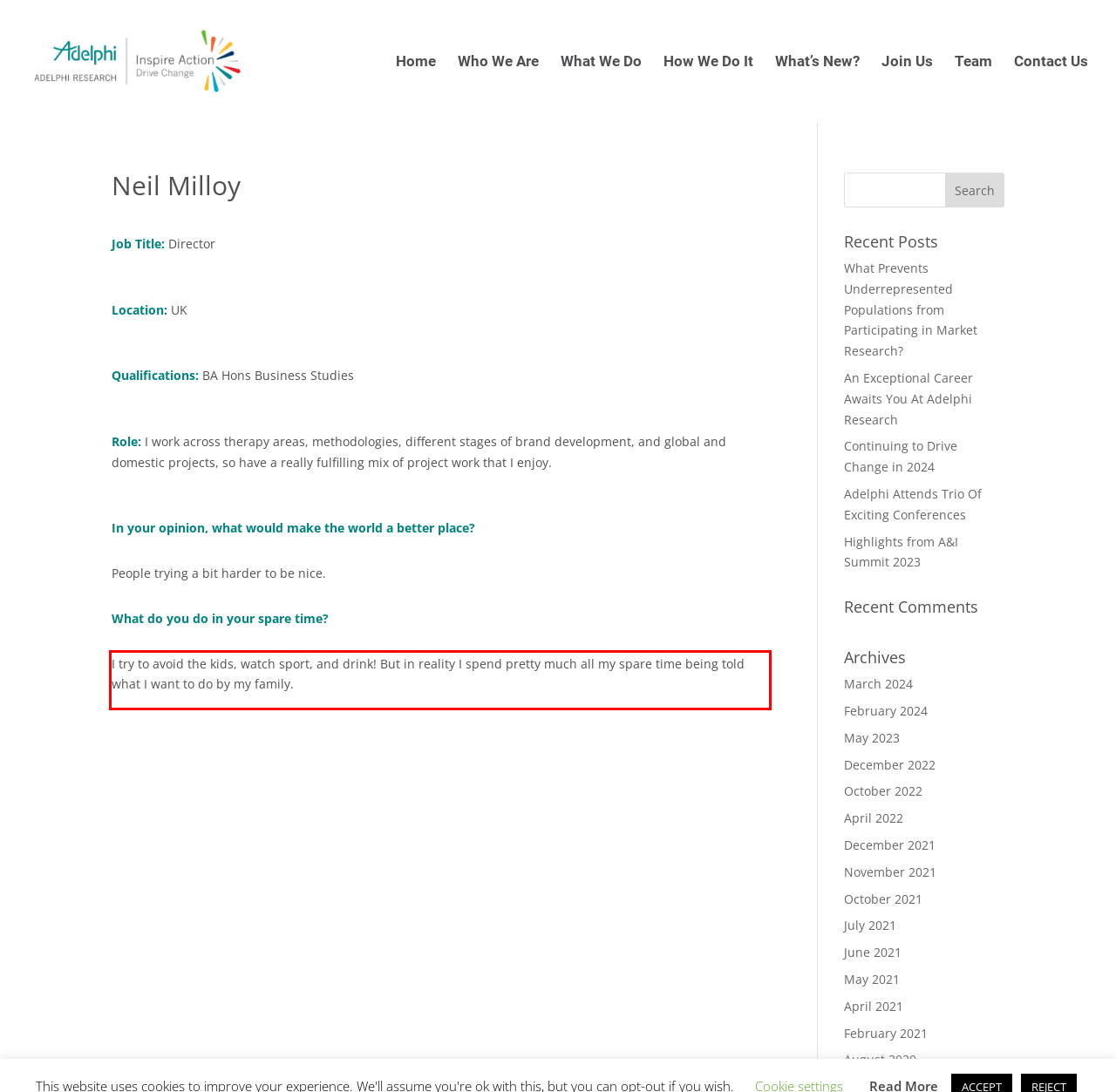Locate the red bounding box in the provided webpage screenshot and use OCR to determine the text content inside it.

I try to avoid the kids, watch sport, and drink! But in reality I spend pretty much all my spare time being told what I want to do by my family.